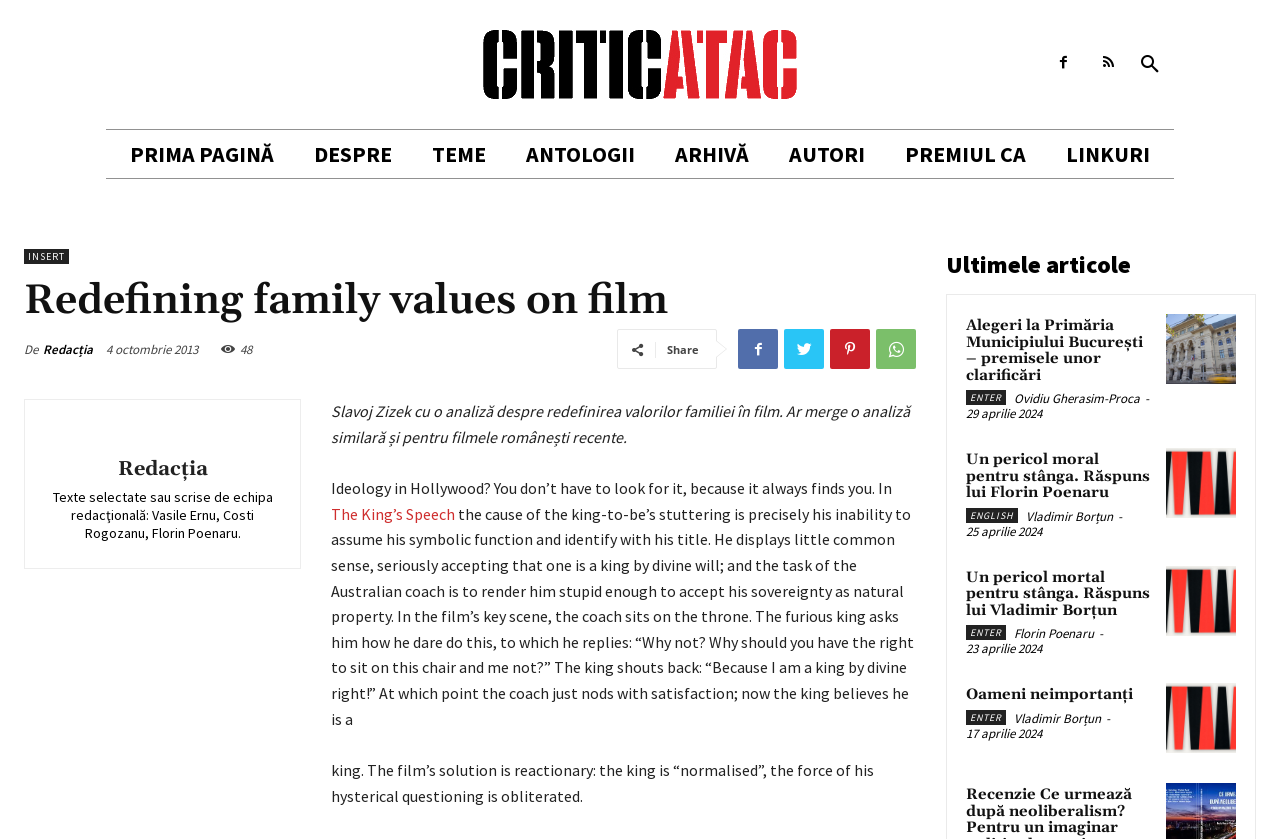Please give a succinct answer to the question in one word or phrase:
What is the date of the article 'Alegeri la Primăria Municipiului București – premisele unor clarificări'?

29 aprilie 2024